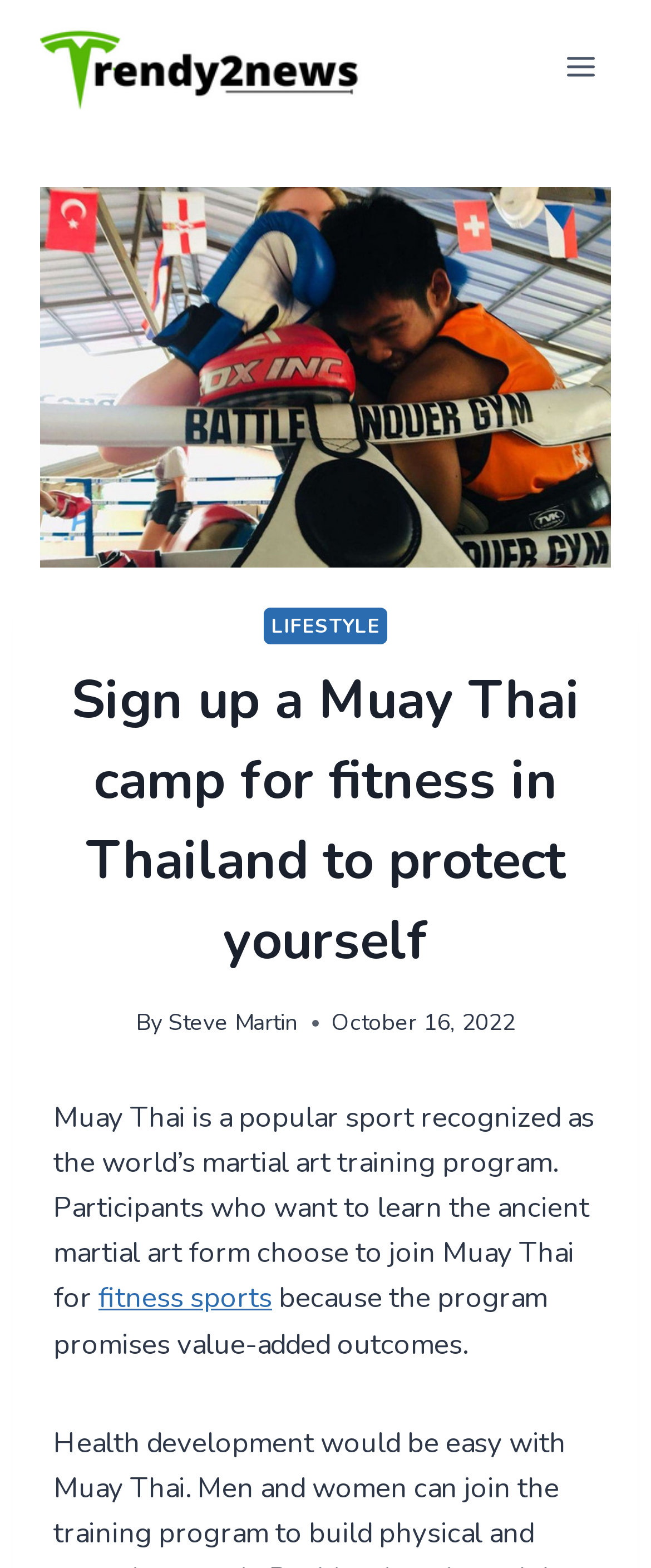Find the bounding box of the UI element described as follows: "Steve Martin".

[0.258, 0.642, 0.458, 0.662]